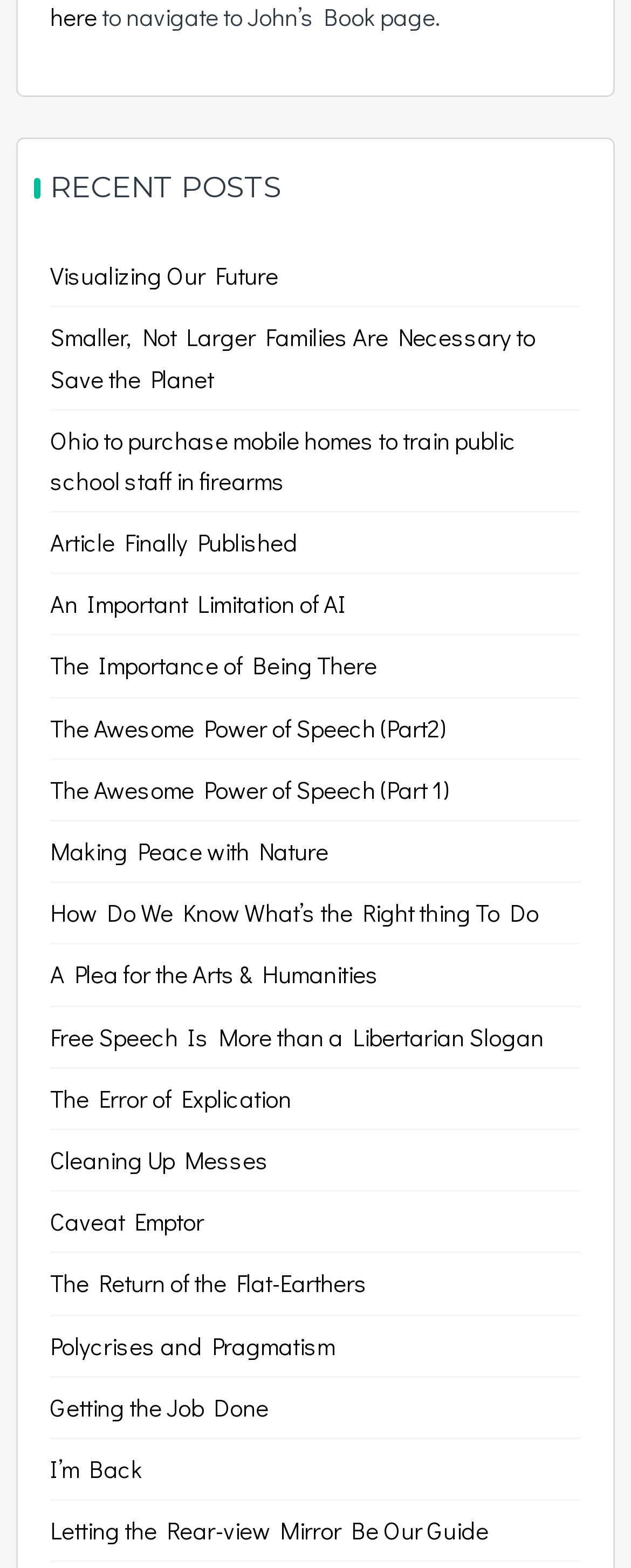Show the bounding box coordinates for the element that needs to be clicked to execute the following instruction: "view the post 'Smaller, Not Larger Families Are Necessary to Save the Planet'". Provide the coordinates in the form of four float numbers between 0 and 1, i.e., [left, top, right, bottom].

[0.079, 0.205, 0.849, 0.251]